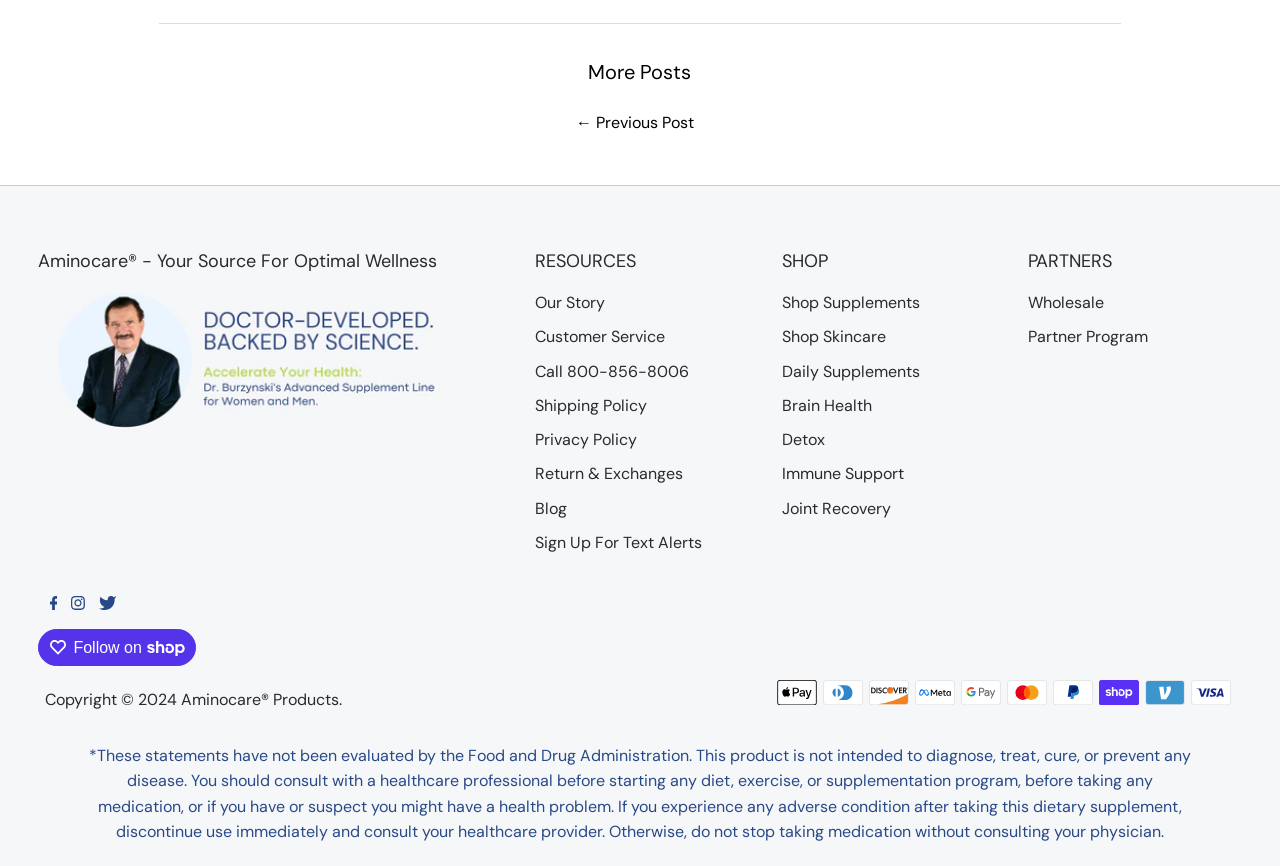What is the disclaimer about?
Look at the image and provide a detailed response to the question.

The disclaimer at the bottom of the webpage is about the usage of dietary supplements, stating that they are not intended to diagnose, treat, cure, or prevent any disease, and that users should consult with a healthcare professional before taking any supplements.